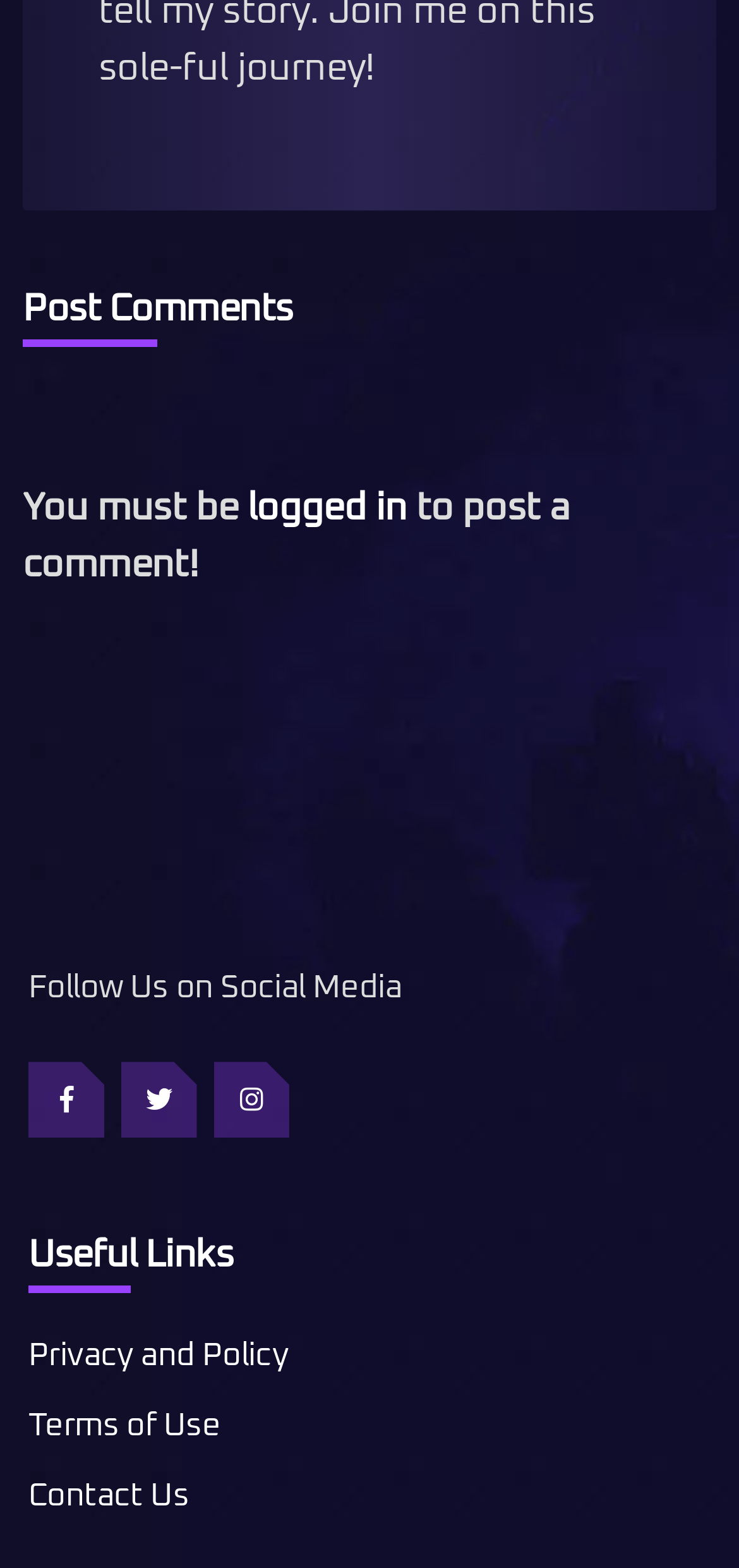Please locate the bounding box coordinates of the element that needs to be clicked to achieve the following instruction: "Click to log in". The coordinates should be four float numbers between 0 and 1, i.e., [left, top, right, bottom].

[0.335, 0.312, 0.551, 0.336]